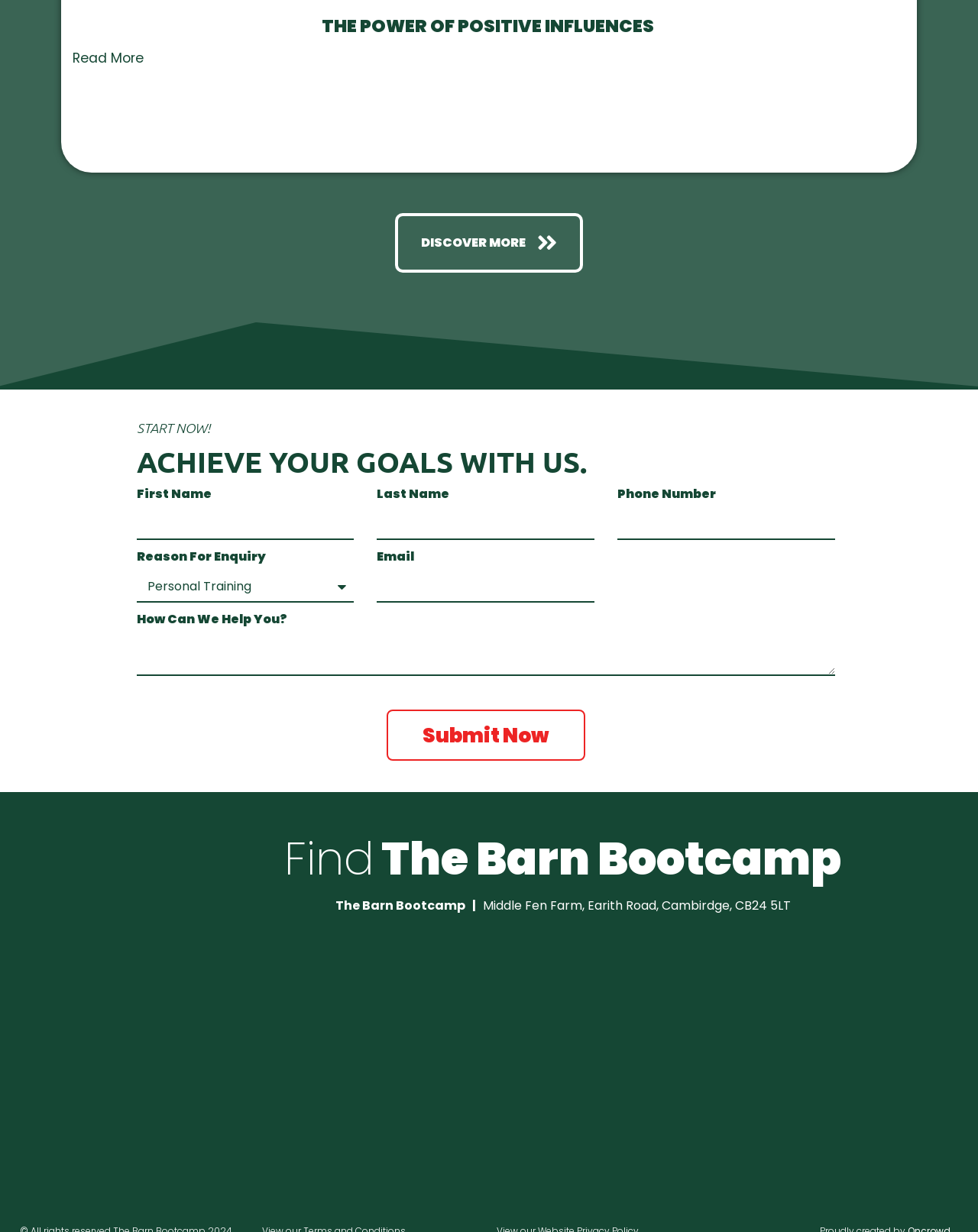Predict the bounding box of the UI element that fits this description: "parent_node: First Name name="form_fields[name]"".

[0.14, 0.414, 0.362, 0.439]